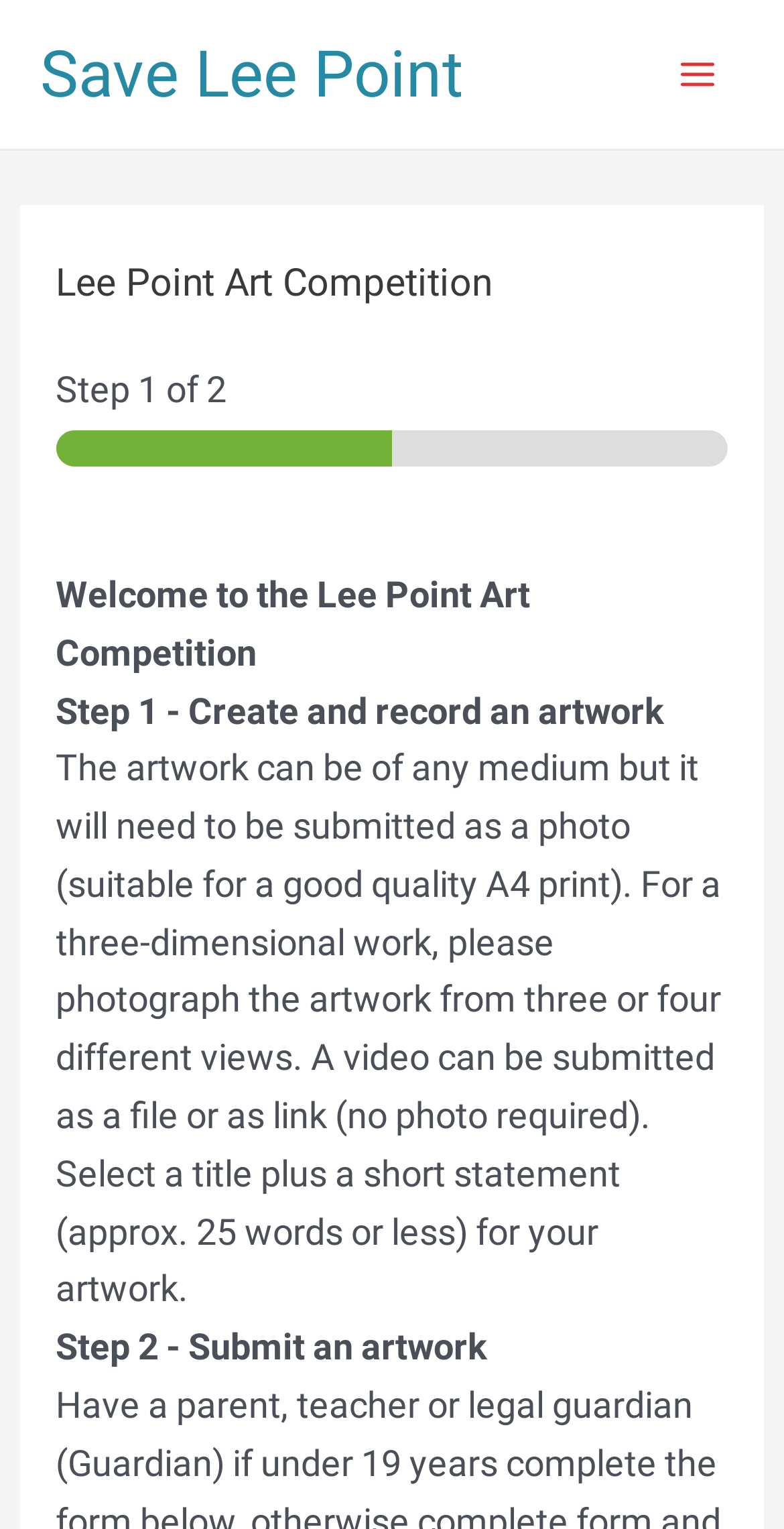For the element described, predict the bounding box coordinates as (top-left x, top-left y, bottom-right x, bottom-right y). All values should be between 0 and 1. Element description: Save Lee Point

[0.051, 0.024, 0.59, 0.074]